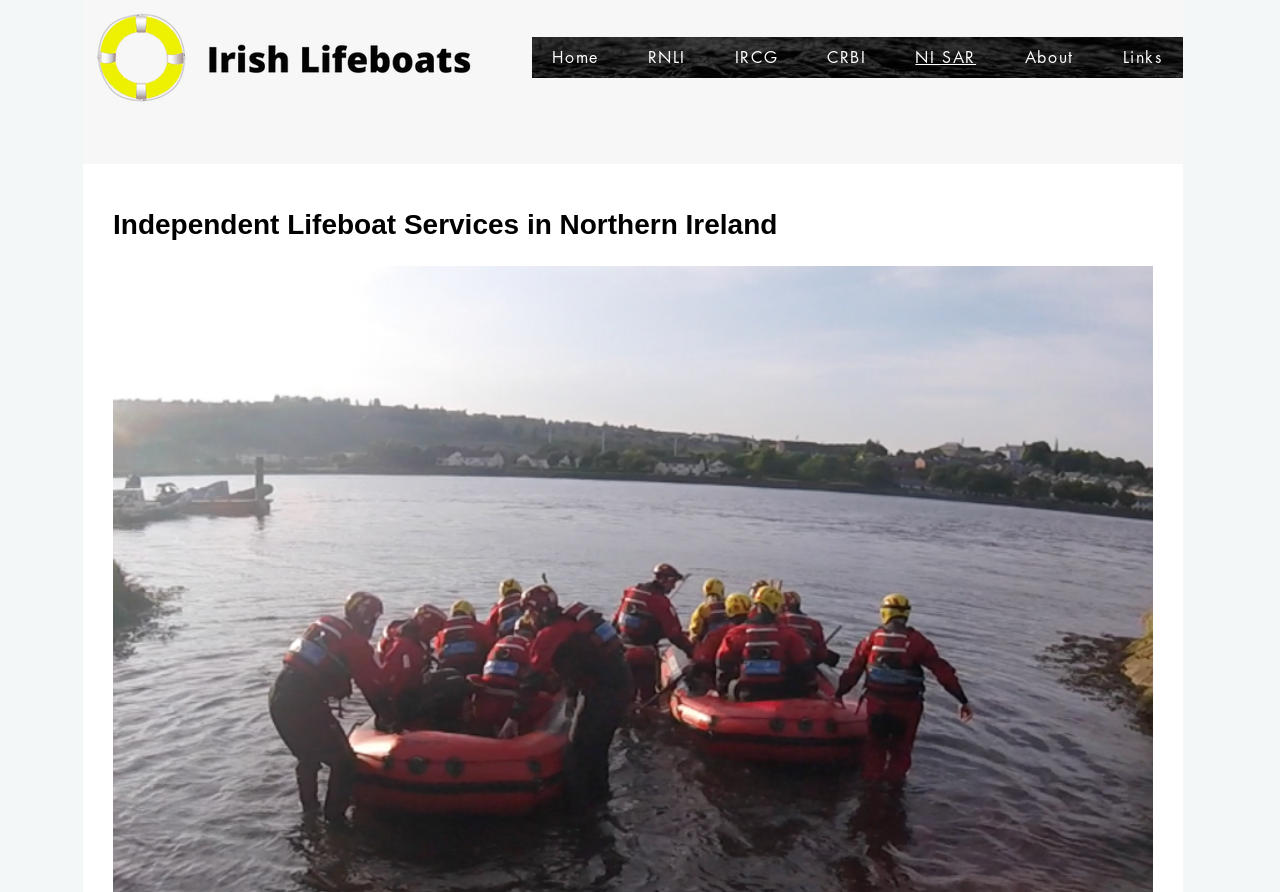From the given element description: "IRCG", find the bounding box for the UI element. Provide the coordinates as four float numbers between 0 and 1, in the order [left, top, right, bottom].

[0.558, 0.041, 0.624, 0.087]